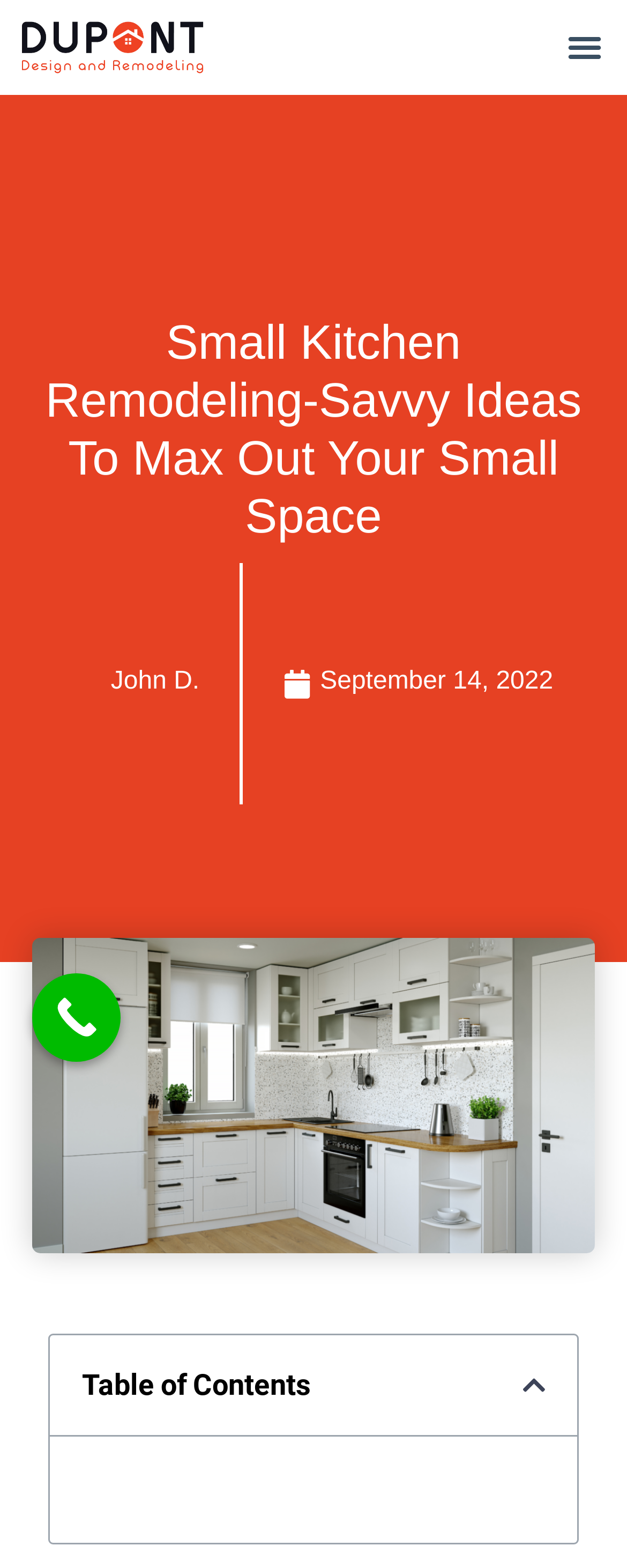Identify the bounding box coordinates for the UI element described by the following text: "Menu". Provide the coordinates as four float numbers between 0 and 1, in the format [left, top, right, bottom].

[0.89, 0.013, 0.974, 0.047]